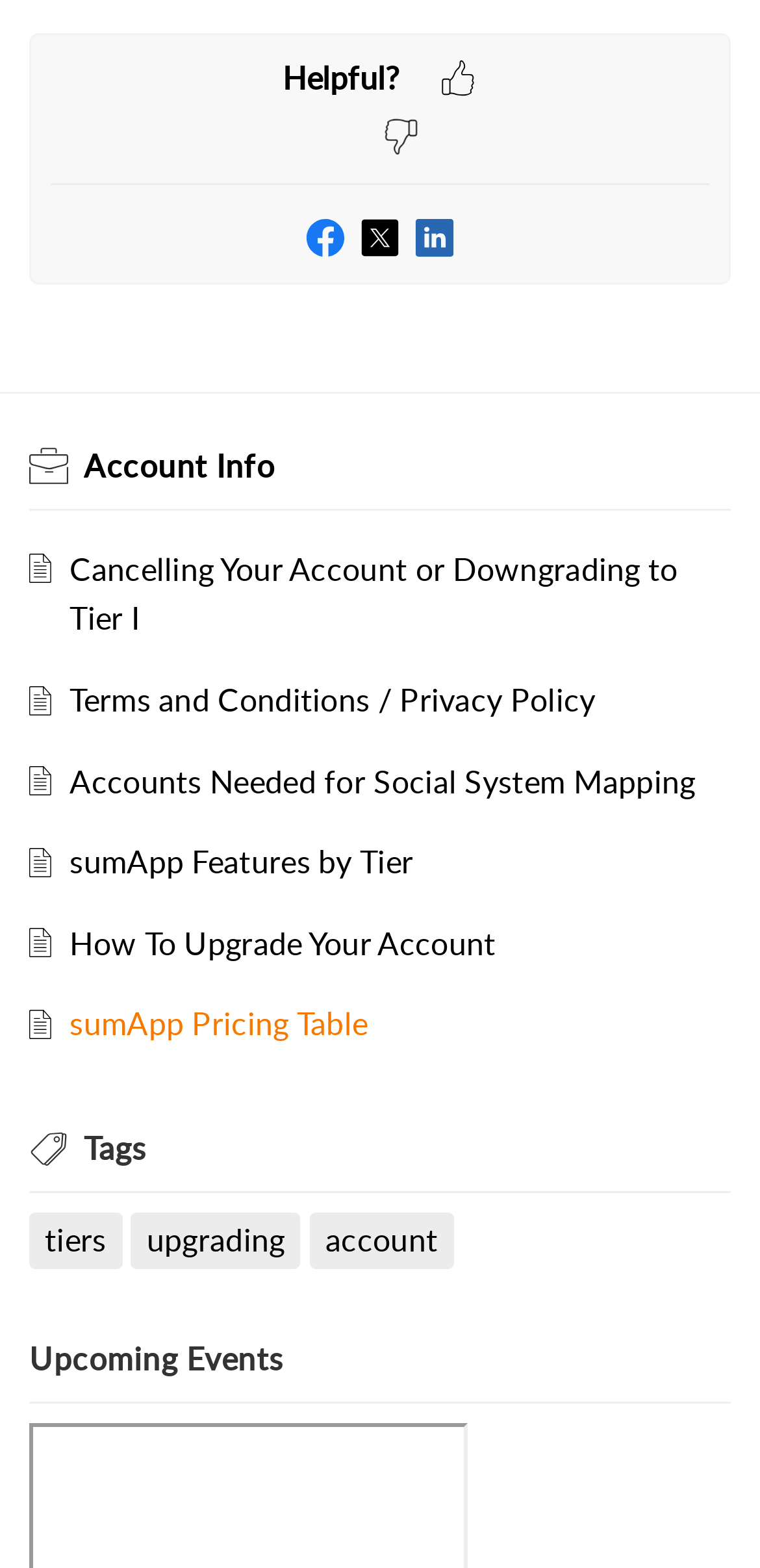Utilize the details in the image to give a detailed response to the question: What is the title of the last section on the webpage?

I looked at the webpage and found that the last section is titled 'Upcoming Events', which is a heading.